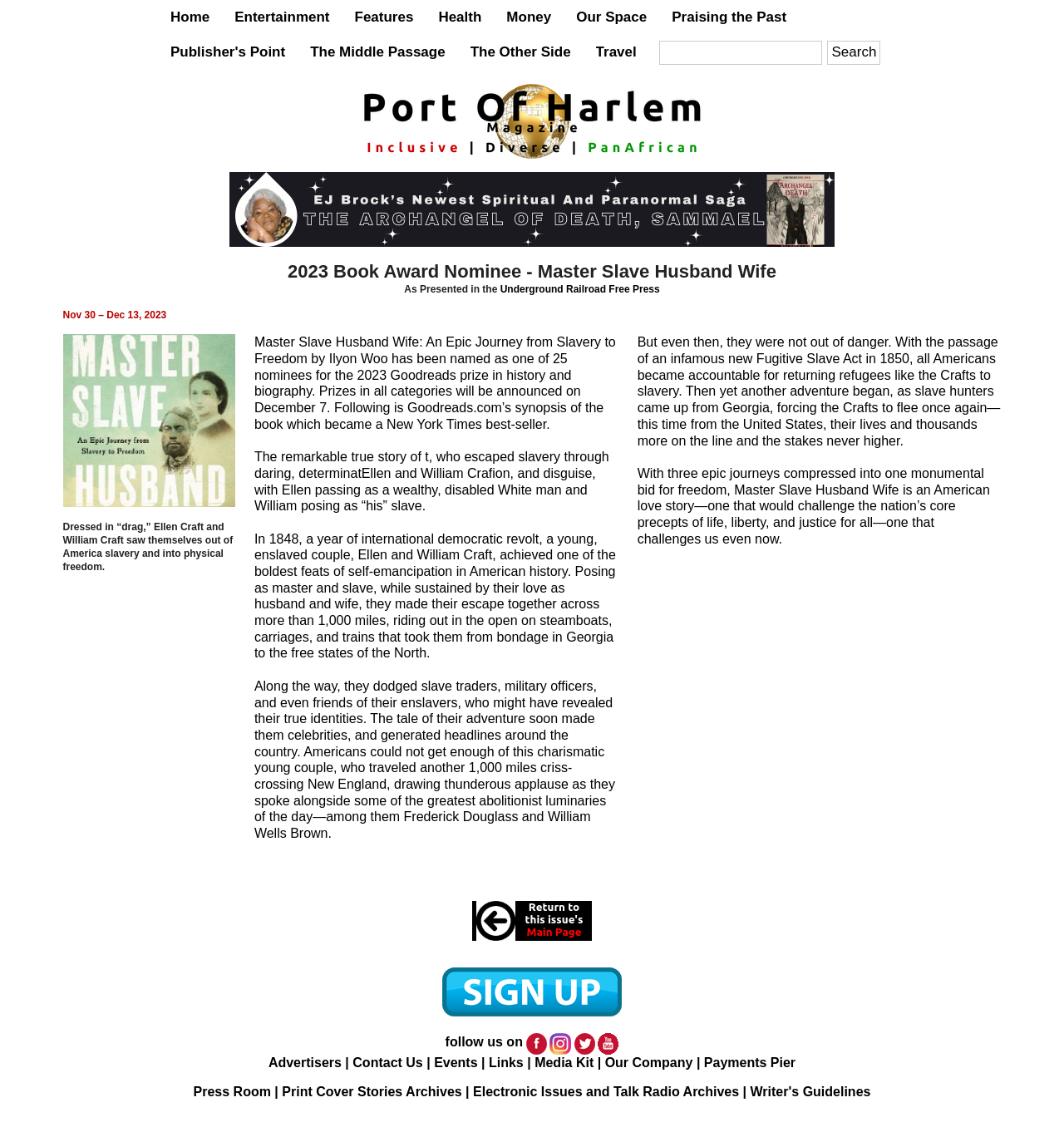Please determine the bounding box coordinates for the UI element described as: "Foreskin Cleansing Soap".

None